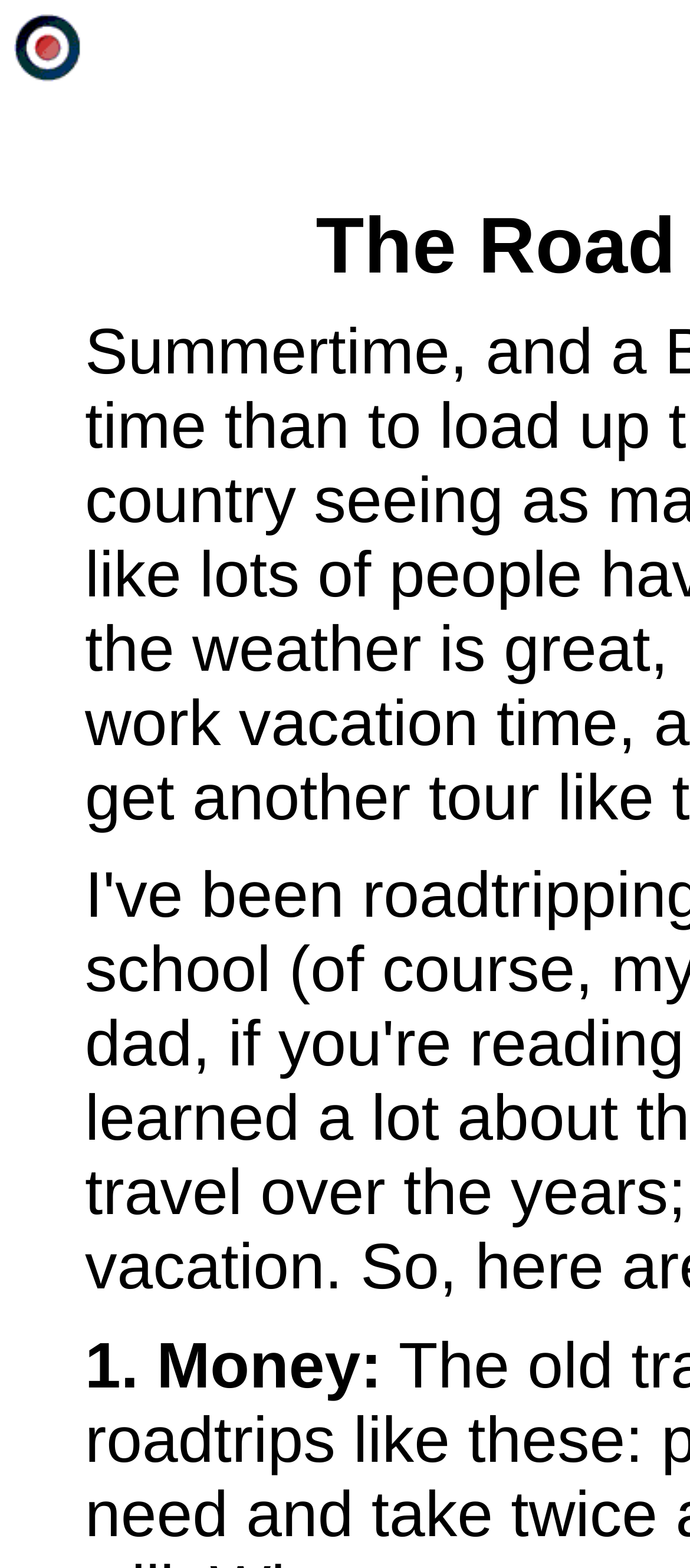Find the UI element described as: "alt="return to main page"" and predict its bounding box coordinates. Ensure the coordinates are four float numbers between 0 and 1, [left, top, right, bottom].

[0.021, 0.038, 0.118, 0.055]